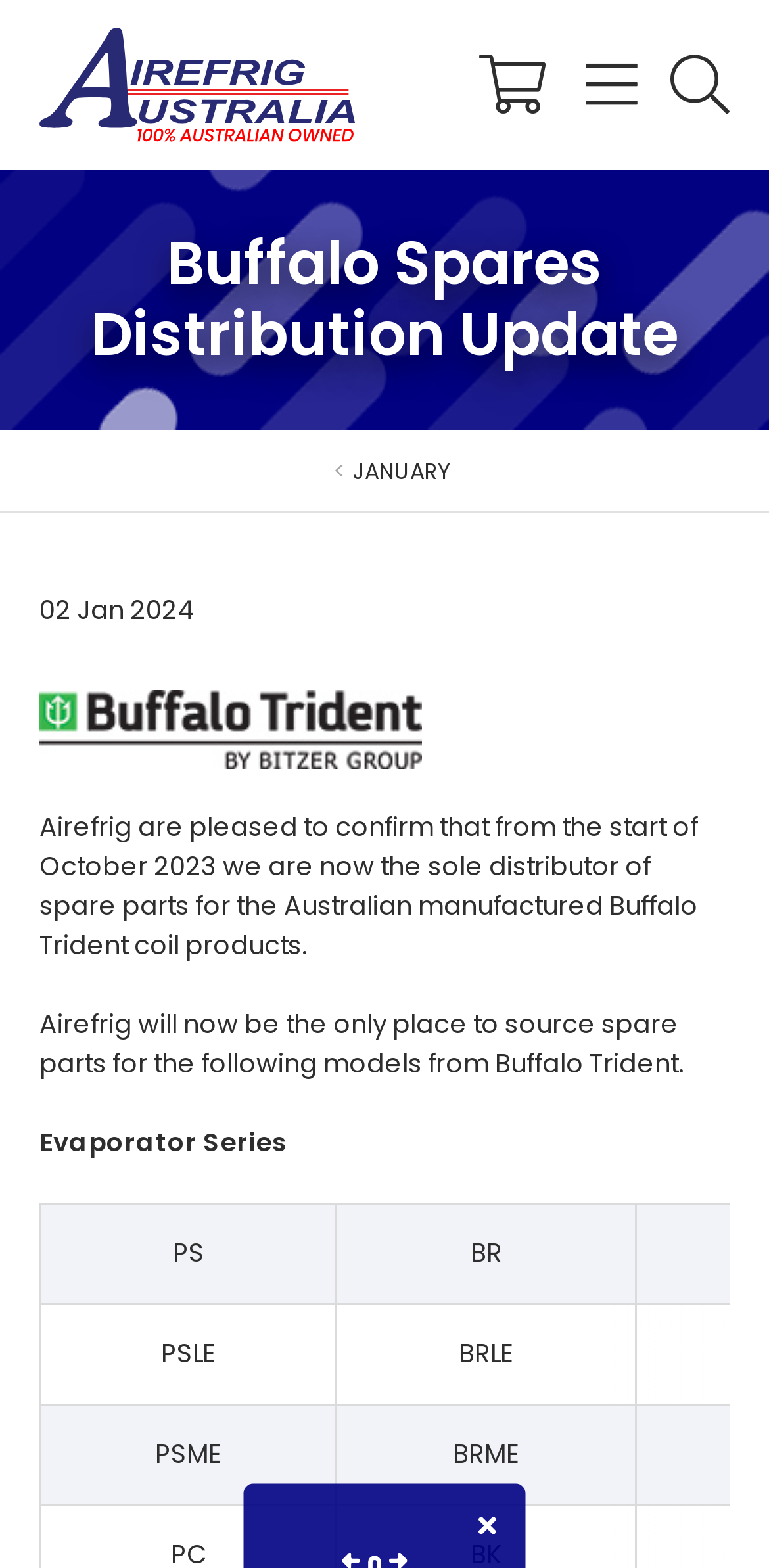Explain the webpage's design and content in an elaborate manner.

The webpage is about a distribution update for Buffalo Spares from Airefrig. At the top, there is a header section with the company logo, an "Airefrig" link, and a shopping cart icon on the right side. Next to the shopping cart icon, there is a button with a search icon and a menu button. 

Below the header section, there is a heading that reads "Buffalo Spares Distribution Update". On the same line, there is a link to "JANUARY" on the right side. 

Under the heading, there is a paragraph of text that announces Airefrig as the sole distributor of spare parts for Buffalo Trident coil products from October 2023. 

Following this announcement, there is another paragraph that explains Airefrig will be the only place to source spare parts for certain models from Buffalo Trident. 

Below these paragraphs, there is a section with a heading "Evaporator Series" and a grid of four columns and three rows, listing different models, including "PS", "BR", "PSLE", "BRLE", "PSME", and "BRME".